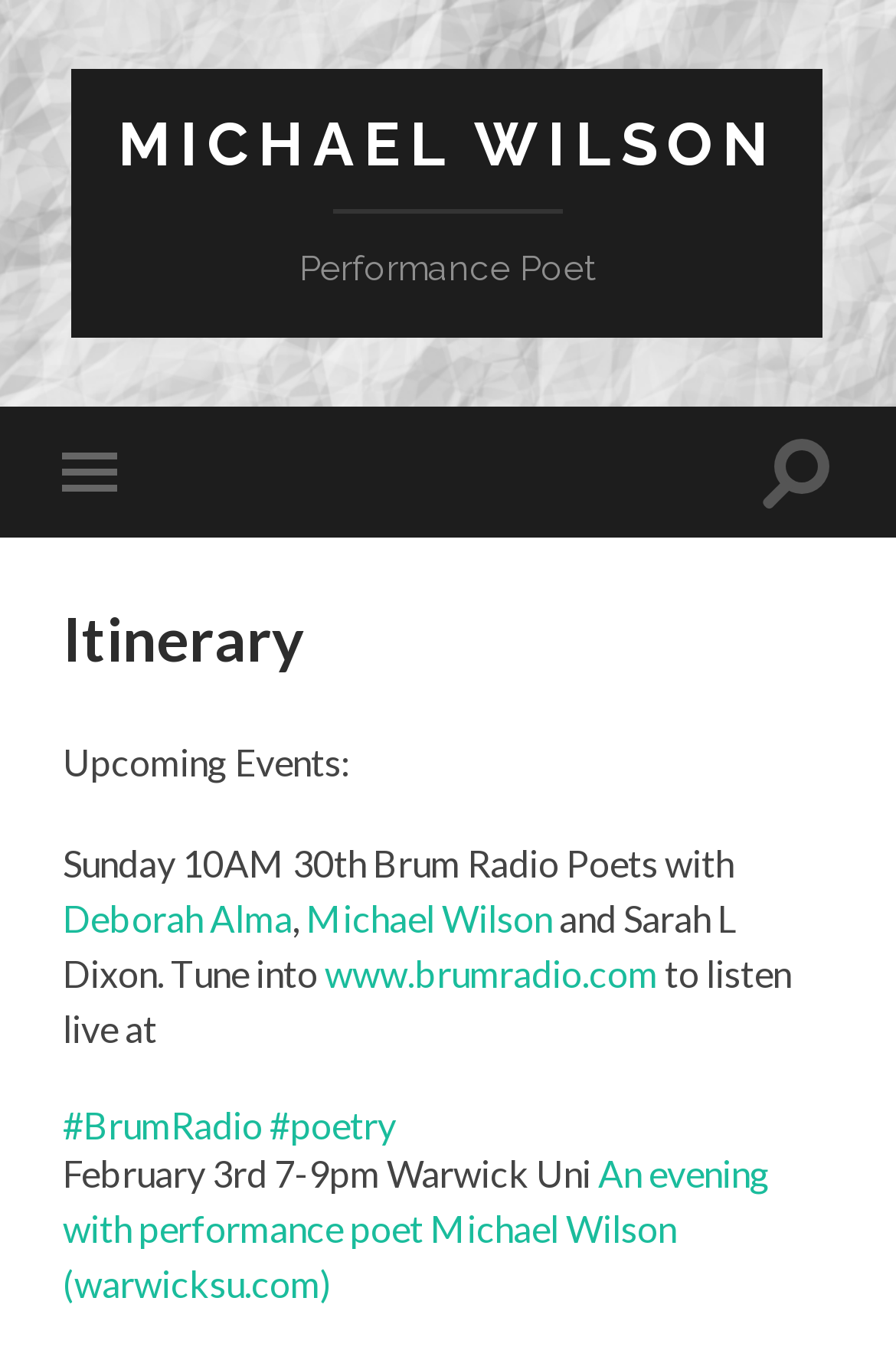What is the date of the event at Warwick Uni?
Answer the question with as much detail as possible.

I found a StaticText element with the text 'February 3rd 7-9pm Warwick Uni' which indicates that the event at Warwick Uni is on February 3rd.